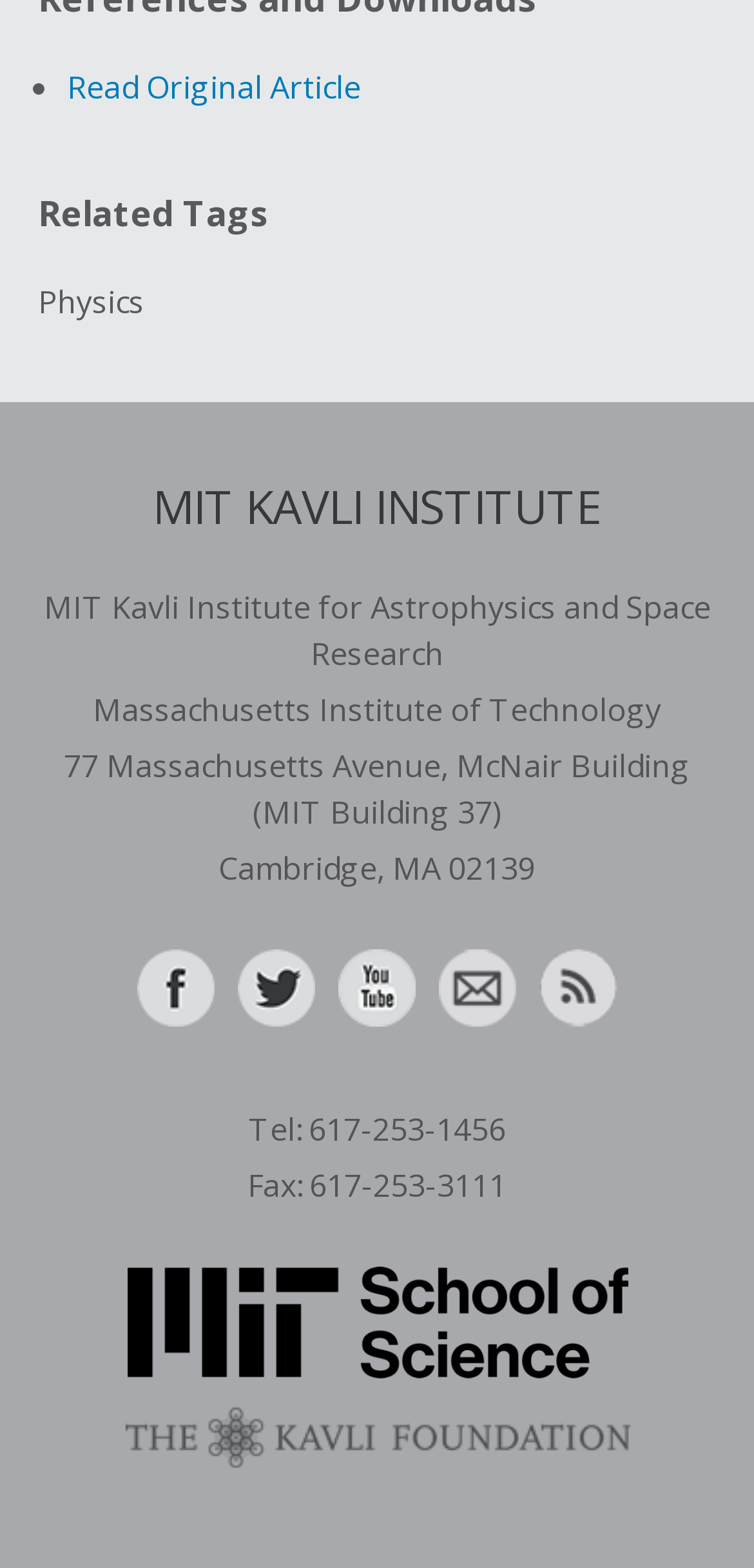What is the address of the institute?
Carefully examine the image and provide a detailed answer to the question.

The answer can be found by looking at the static text element '77 Massachusetts Avenue, McNair Building (MIT Building 37)' which provides the address of the institute.